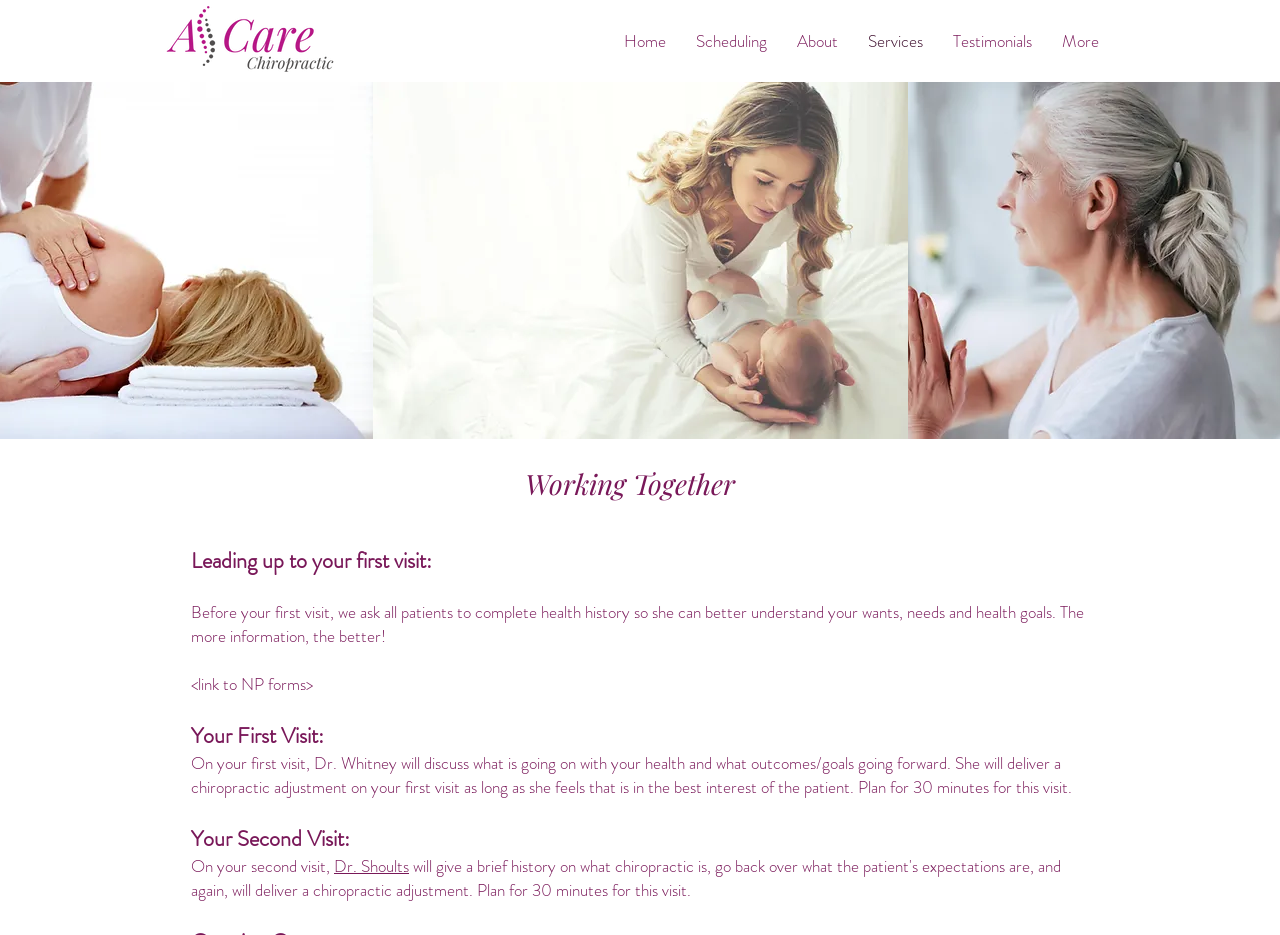Show the bounding box coordinates of the element that should be clicked to complete the task: "Click on the Home link".

[0.476, 0.017, 0.532, 0.071]